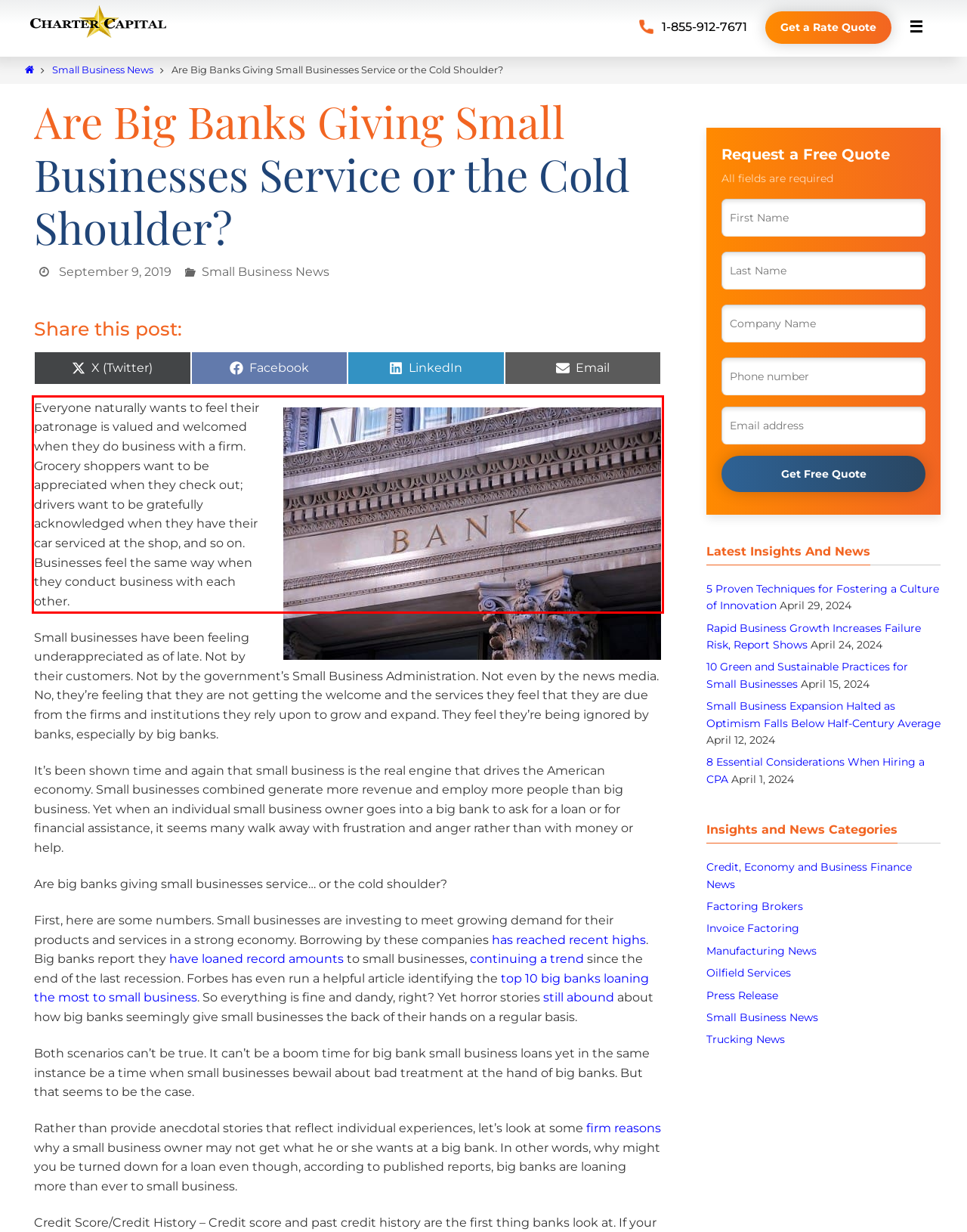By examining the provided screenshot of a webpage, recognize the text within the red bounding box and generate its text content.

Everyone naturally wants to feel their patronage is valued and welcomed when they do business with a firm. Grocery shoppers want to be appreciated when they check out; drivers want to be gratefully acknowledged when they have their car serviced at the shop, and so on. Businesses feel the same way when they conduct business with each other.